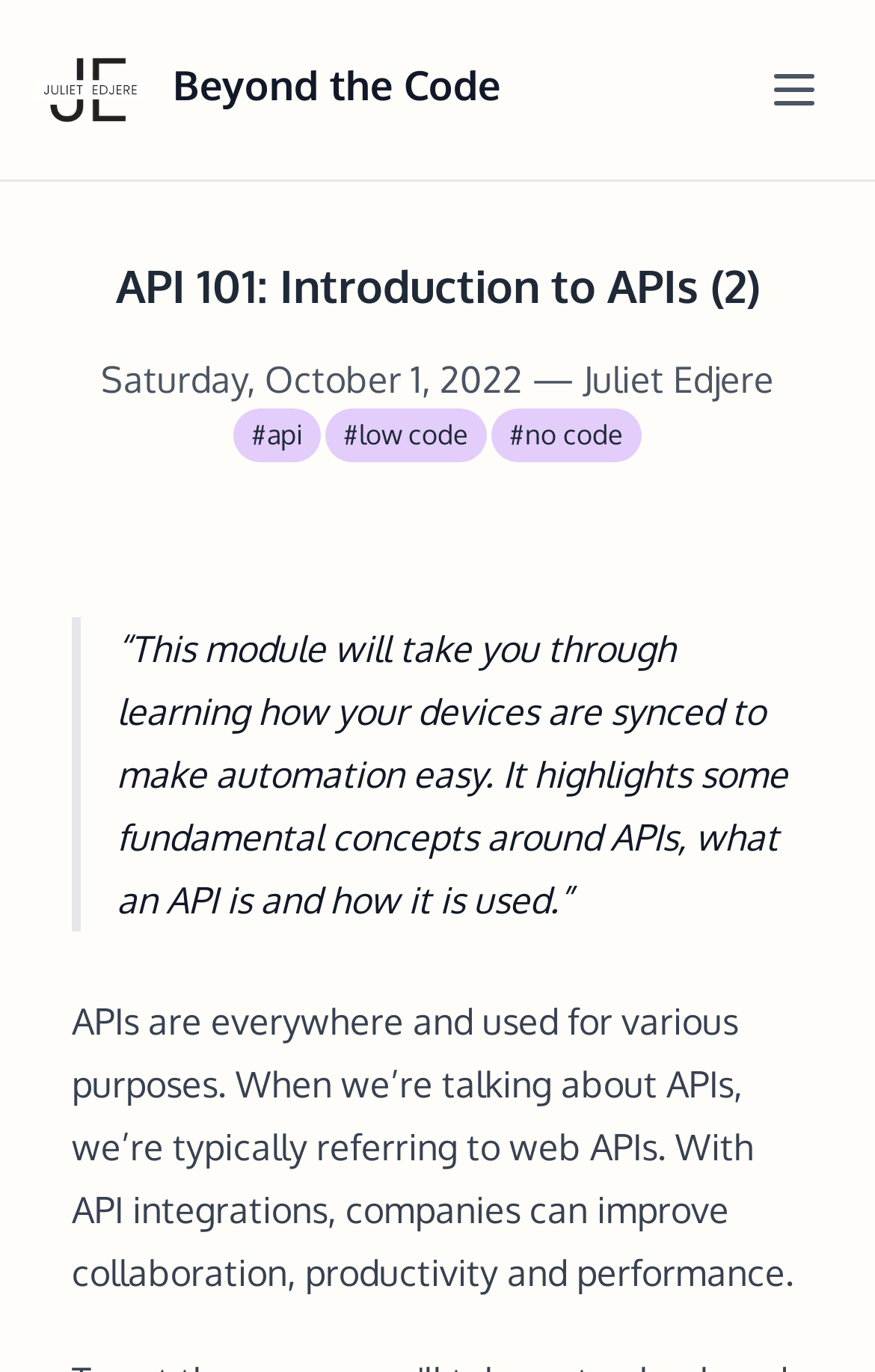Explain the features and main sections of the webpage comprehensively.

The webpage is titled "API 101: Introduction to APIs (2) | Beyond the Code" and features a logo of "Beyond the Code" at the top left corner. To the right of the logo is a button with an image. Below the logo and button is a heading with the same title as the webpage. 

Next to the heading is a timestamp showing "Saturday, October 1, 2022", followed by the author's name "Juliet Edjere". Below this section are three links, labeled "#api", "#low code", and "#no code", positioned horizontally from left to right.

The main content of the webpage is a blockquote that occupies most of the page. It starts with a descriptive text that explains the purpose of the module, which is to learn about device synchronization for automation and fundamental concepts of APIs. 

Below this text is another paragraph that discusses the prevalence and uses of APIs, specifically web APIs, and how they can improve collaboration, productivity, and performance through integrations.